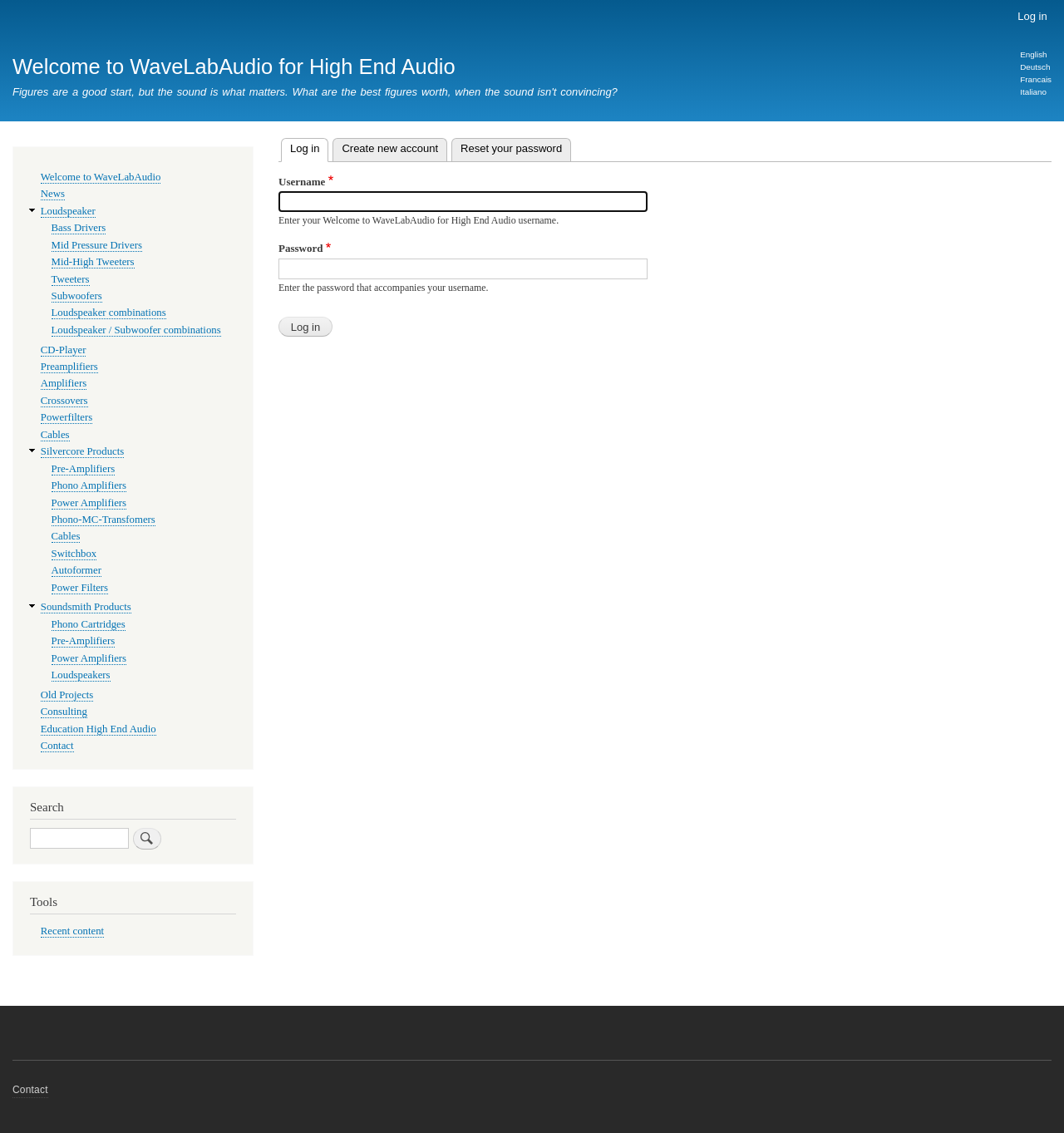Provide the bounding box coordinates of the HTML element described by the text: "Mid-High Tweeters". The coordinates should be in the format [left, top, right, bottom] with values between 0 and 1.

[0.048, 0.226, 0.126, 0.237]